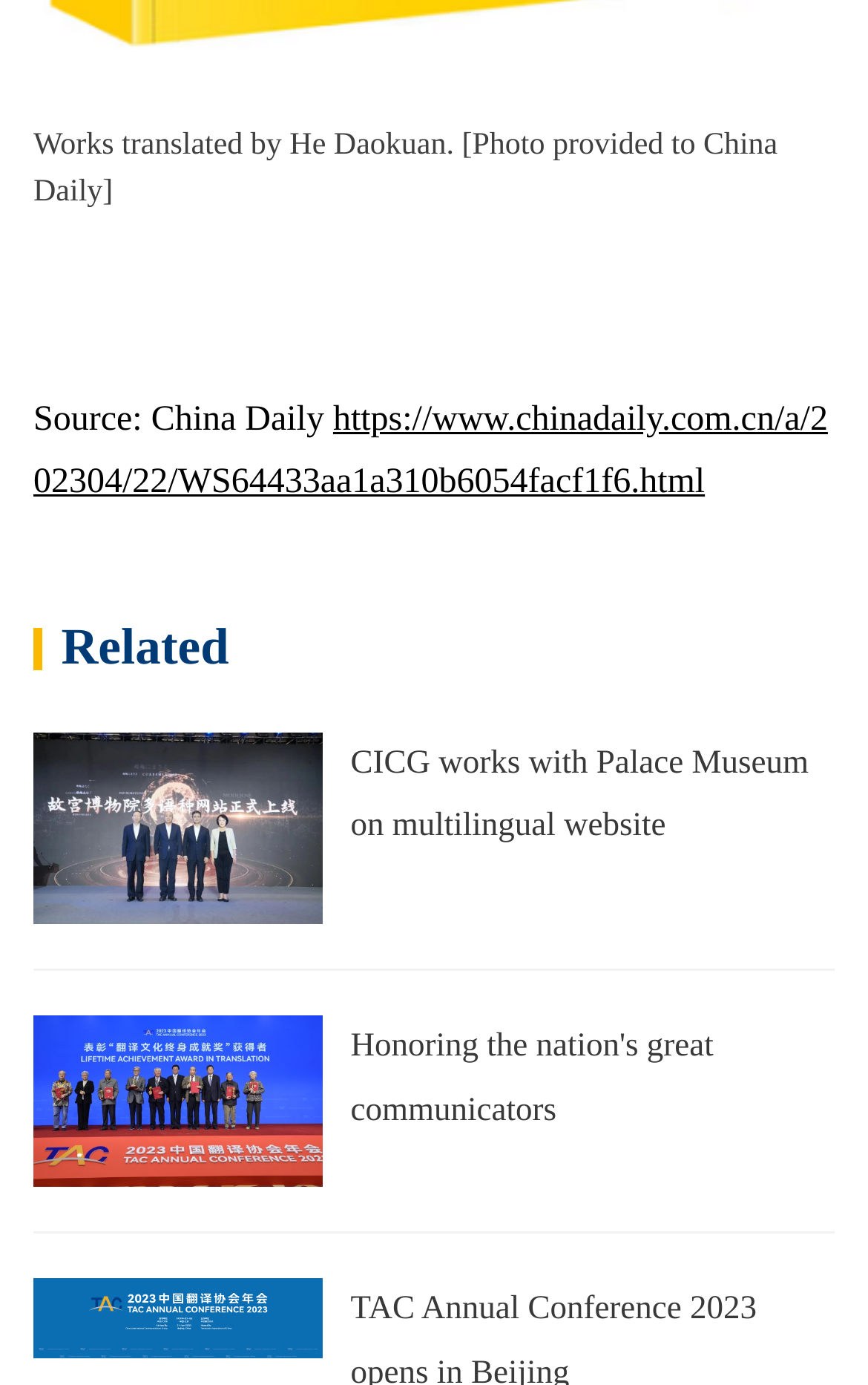Please respond to the question with a concise word or phrase:
What is the source of the information?

China Daily